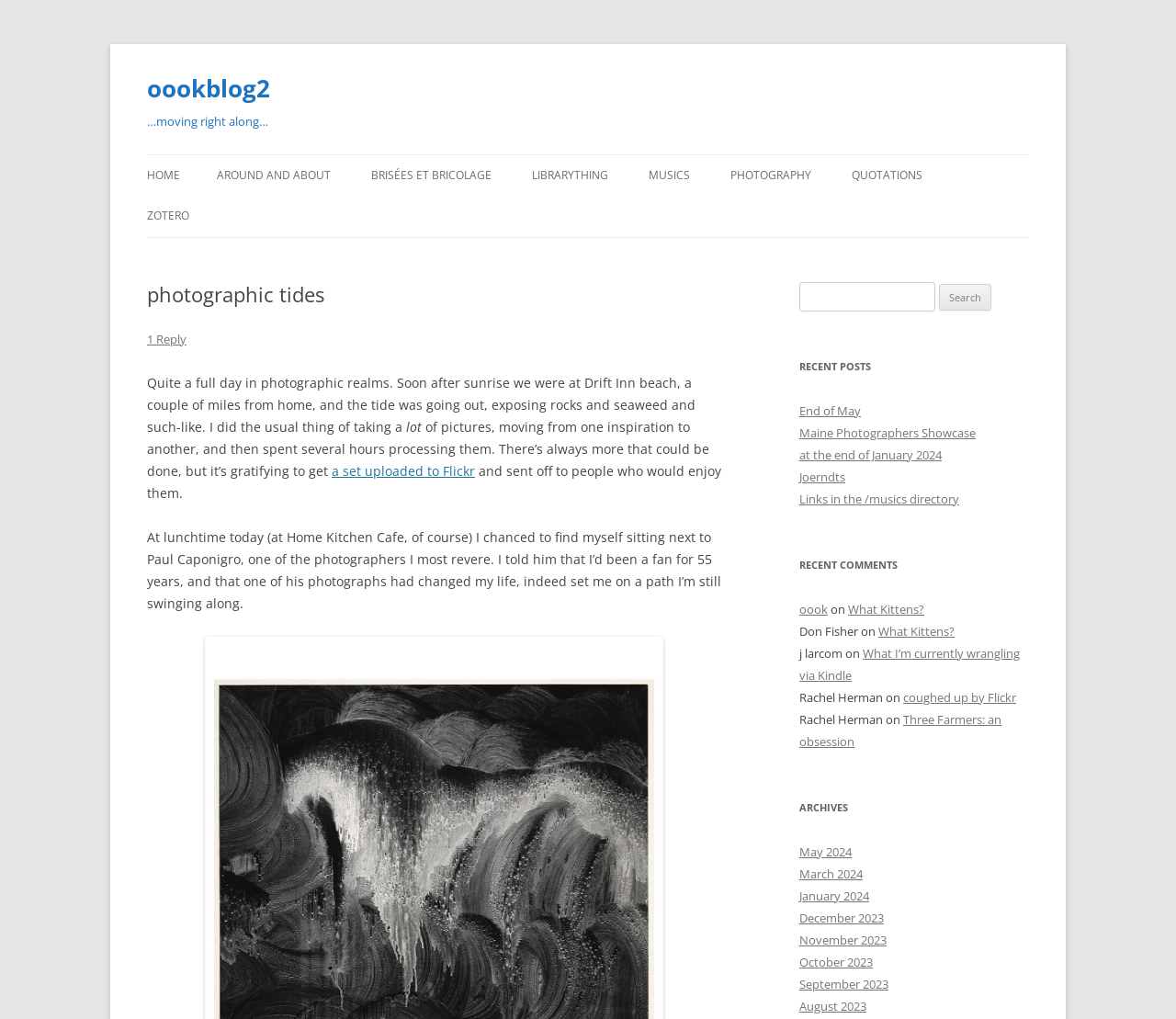What is the name of the blog?
Using the visual information, reply with a single word or short phrase.

oookblog2